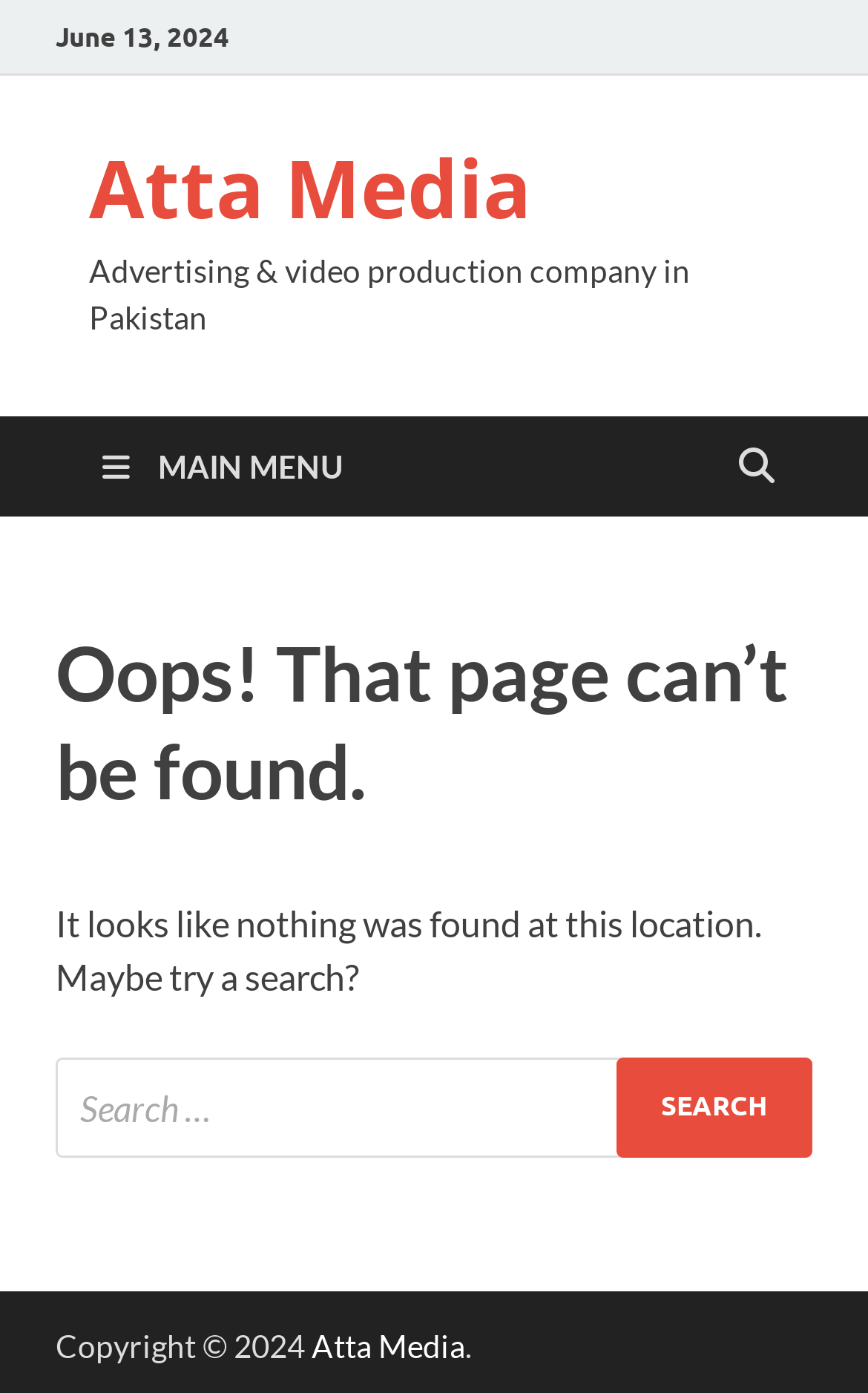Identify the bounding box for the UI element that is described as follows: "Avans Hogeschool".

None